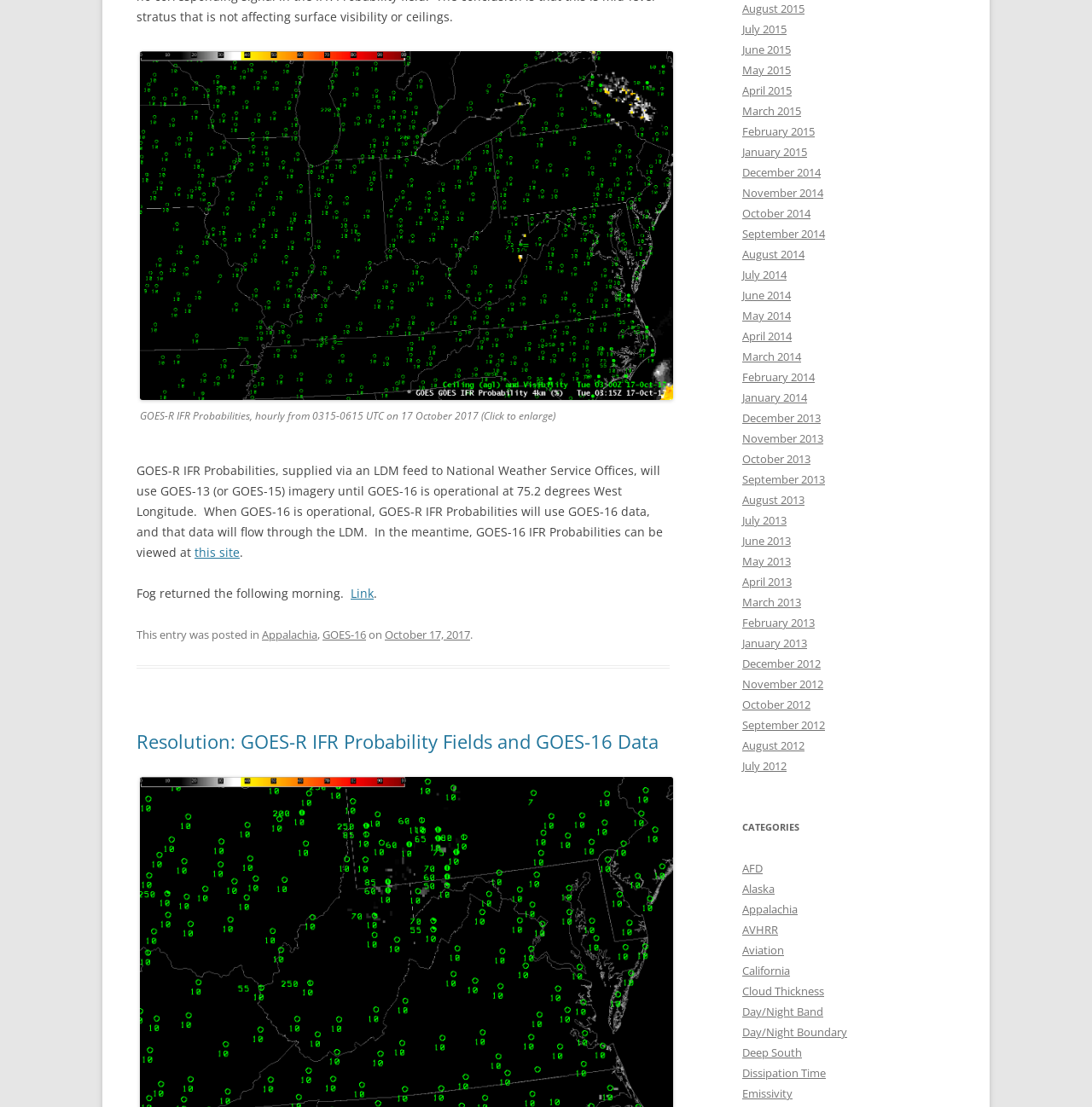Show the bounding box coordinates of the element that should be clicked to complete the task: "Visit this site".

[0.178, 0.492, 0.22, 0.506]